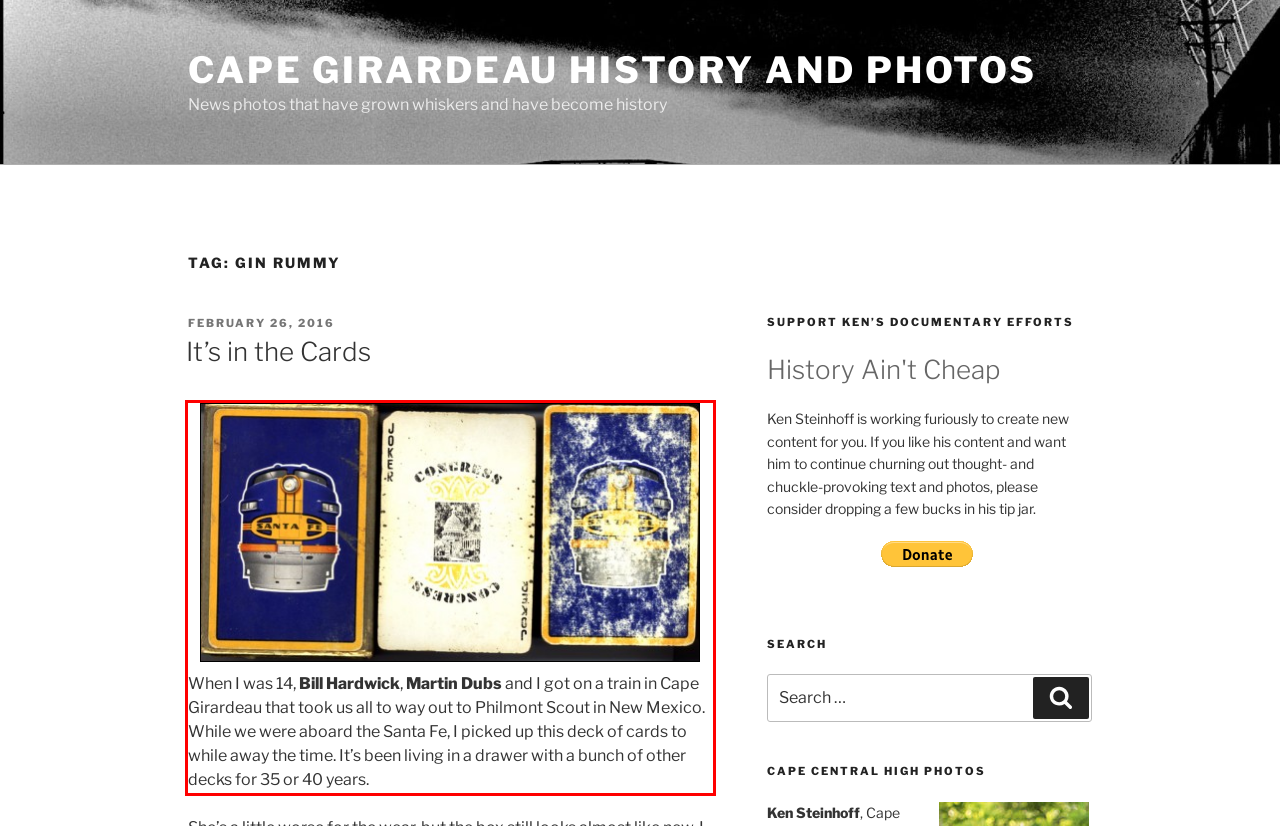Within the provided webpage screenshot, find the red rectangle bounding box and perform OCR to obtain the text content.

When I was 14, Bill Hardwick, Martin Dubs and I got on a train in Cape Girardeau that took us all to way out to Philmont Scout in New Mexico. While we were aboard the Santa Fe, I picked up this deck of cards to while away the time. It’s been living in a drawer with a bunch of other decks for 35 or 40 years.